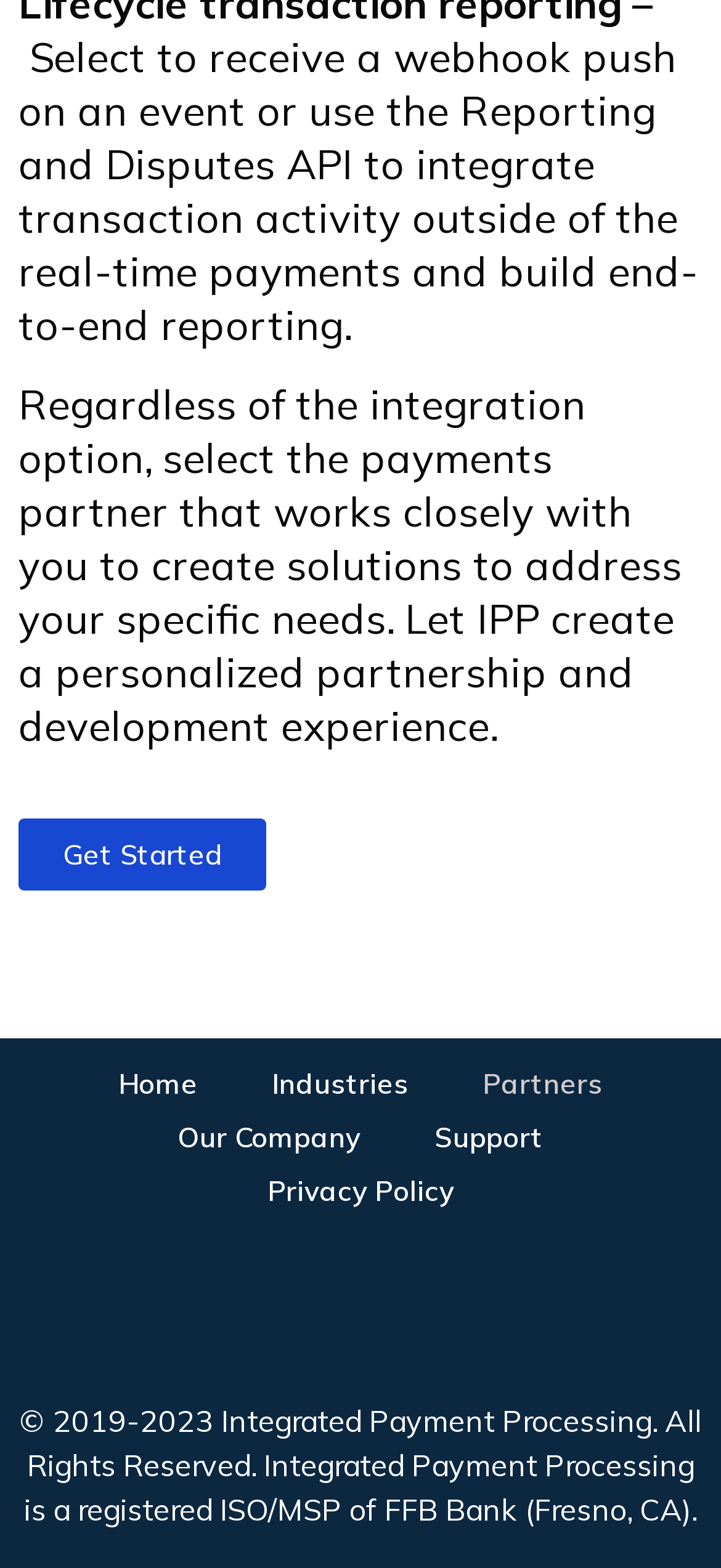Respond with a single word or phrase to the following question:
How many links are available in the footer section?

7